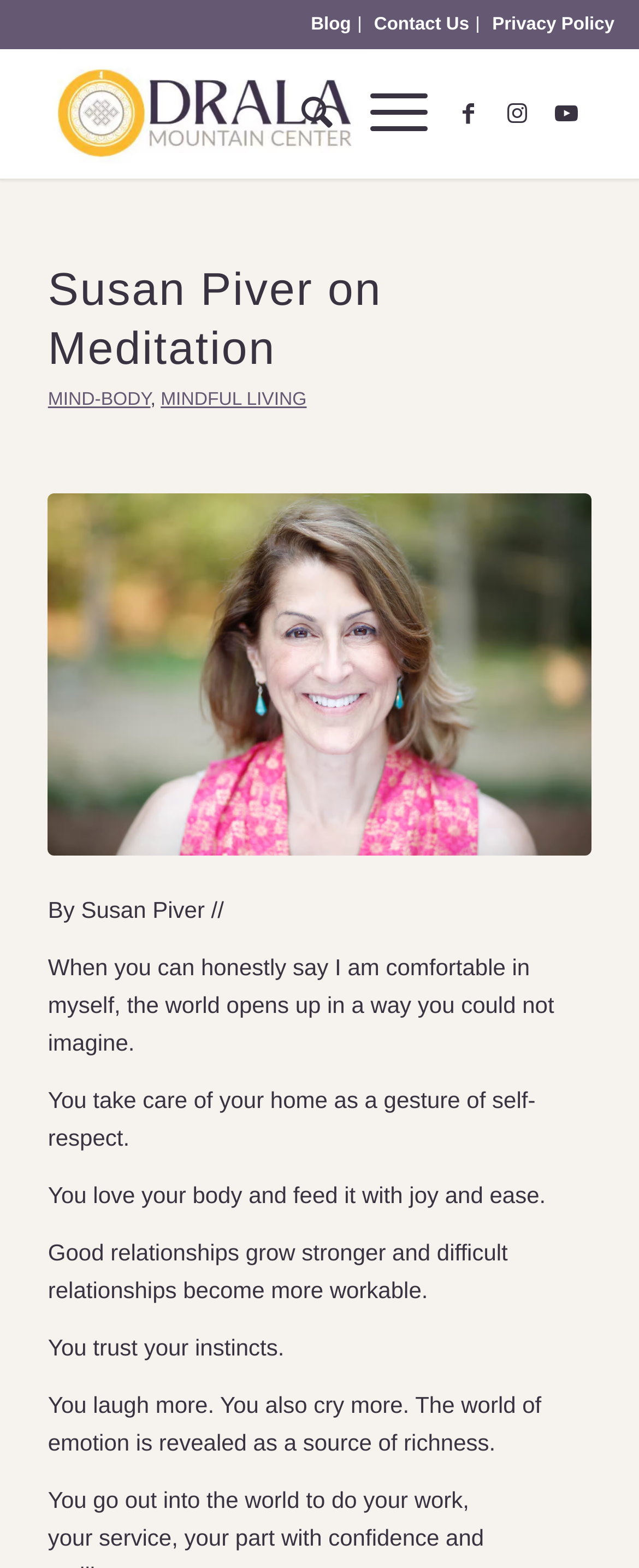Determine the bounding box coordinates of the clickable element to complete this instruction: "Open the Facebook link". Provide the coordinates in the format of four float numbers between 0 and 1, [left, top, right, bottom].

[0.694, 0.056, 0.771, 0.088]